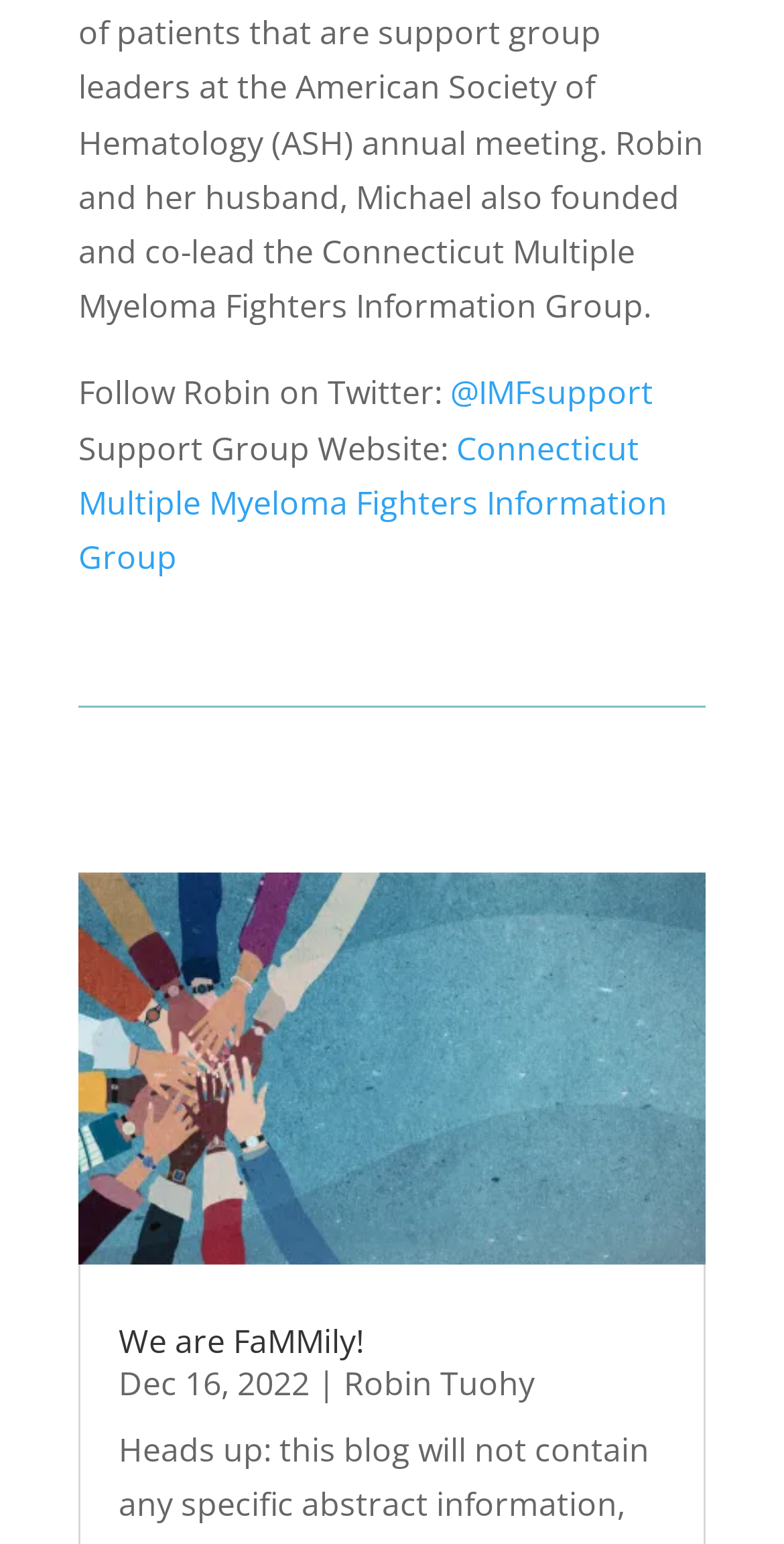Give a short answer to this question using one word or a phrase:
When was the last update of the webpage?

Dec 16, 2022